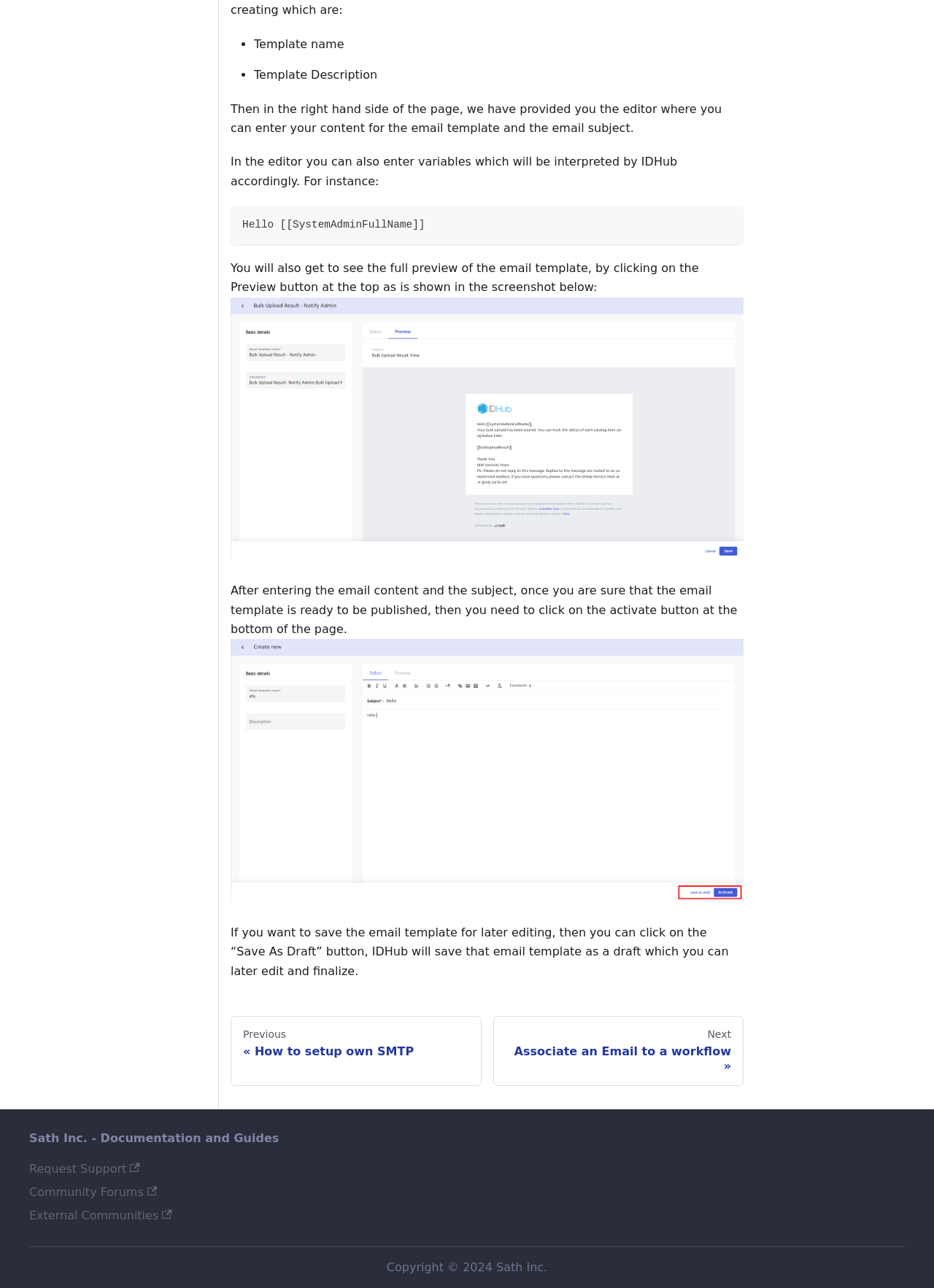What is the purpose of the 'Save As Draft' button?
Provide a detailed answer to the question, using the image to inform your response.

According to the webpage, if users want to save the email template for later editing, they can click on the 'Save As Draft' button. This will save the email template as a draft, which can be later edited and finalized.